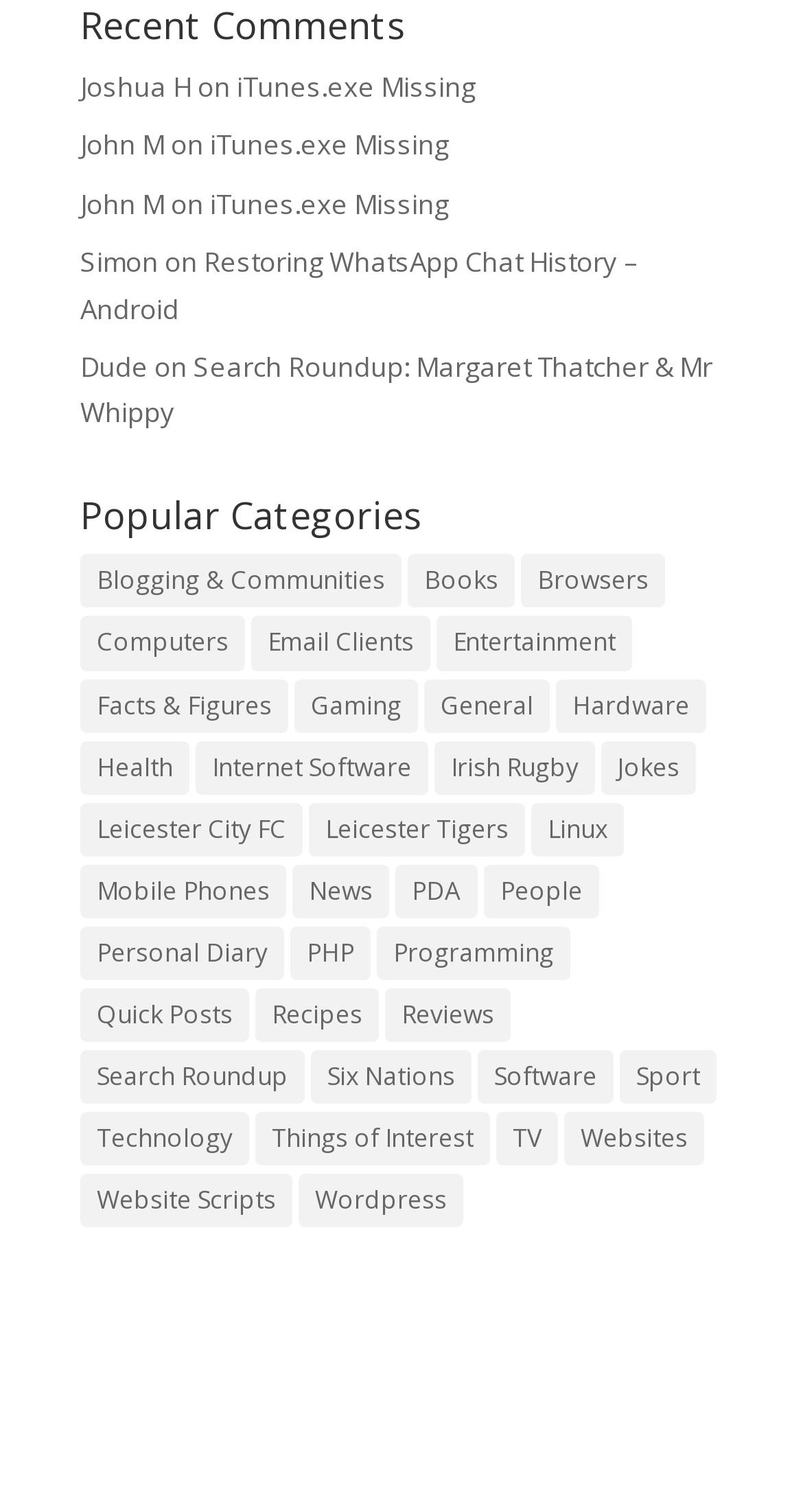What is the title of the comment by 'Dude'?
Look at the screenshot and respond with one word or a short phrase.

Search Roundup: Margaret Thatcher & Mr Whippy